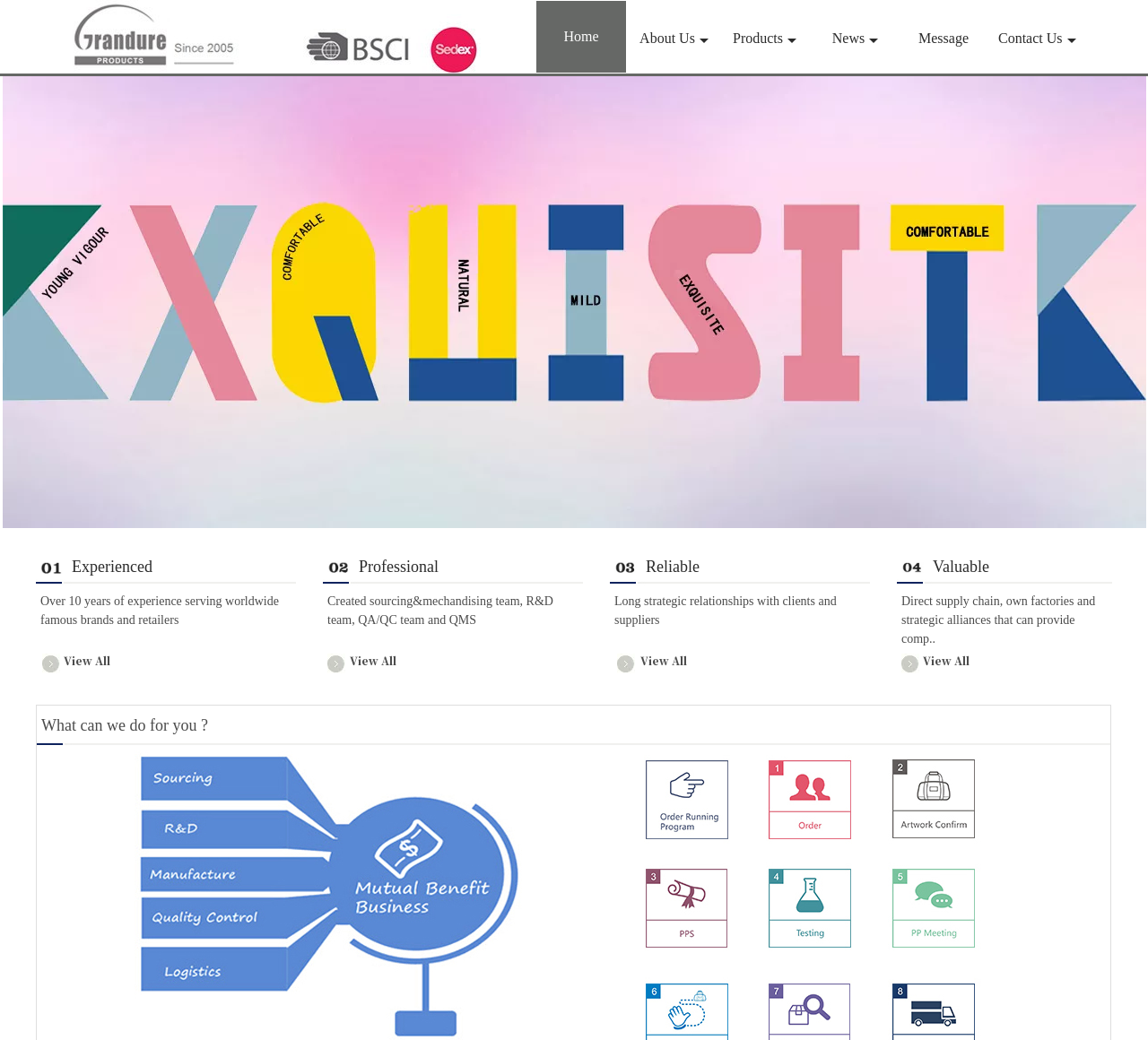Using the provided description: "View All", find the bounding box coordinates of the corresponding UI element. The output should be four float numbers between 0 and 1, in the format [left, top, right, bottom].

[0.804, 0.628, 0.845, 0.642]